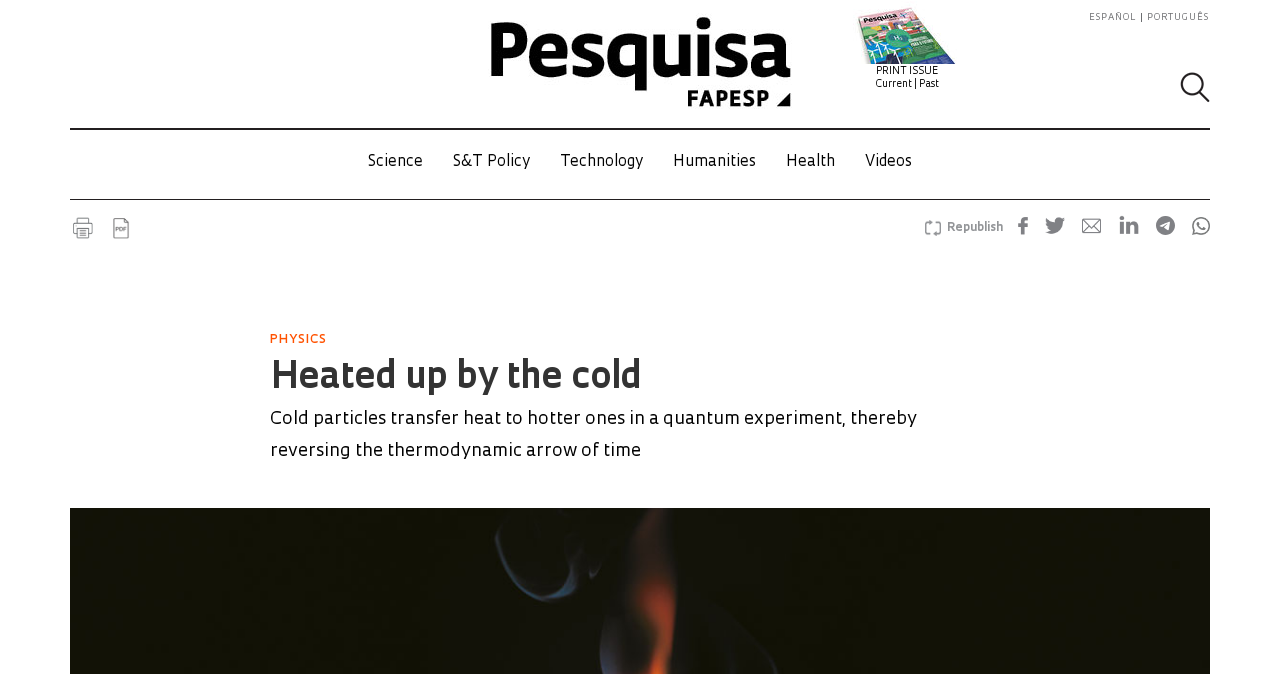Determine and generate the text content of the webpage's headline.

Heated up by the cold